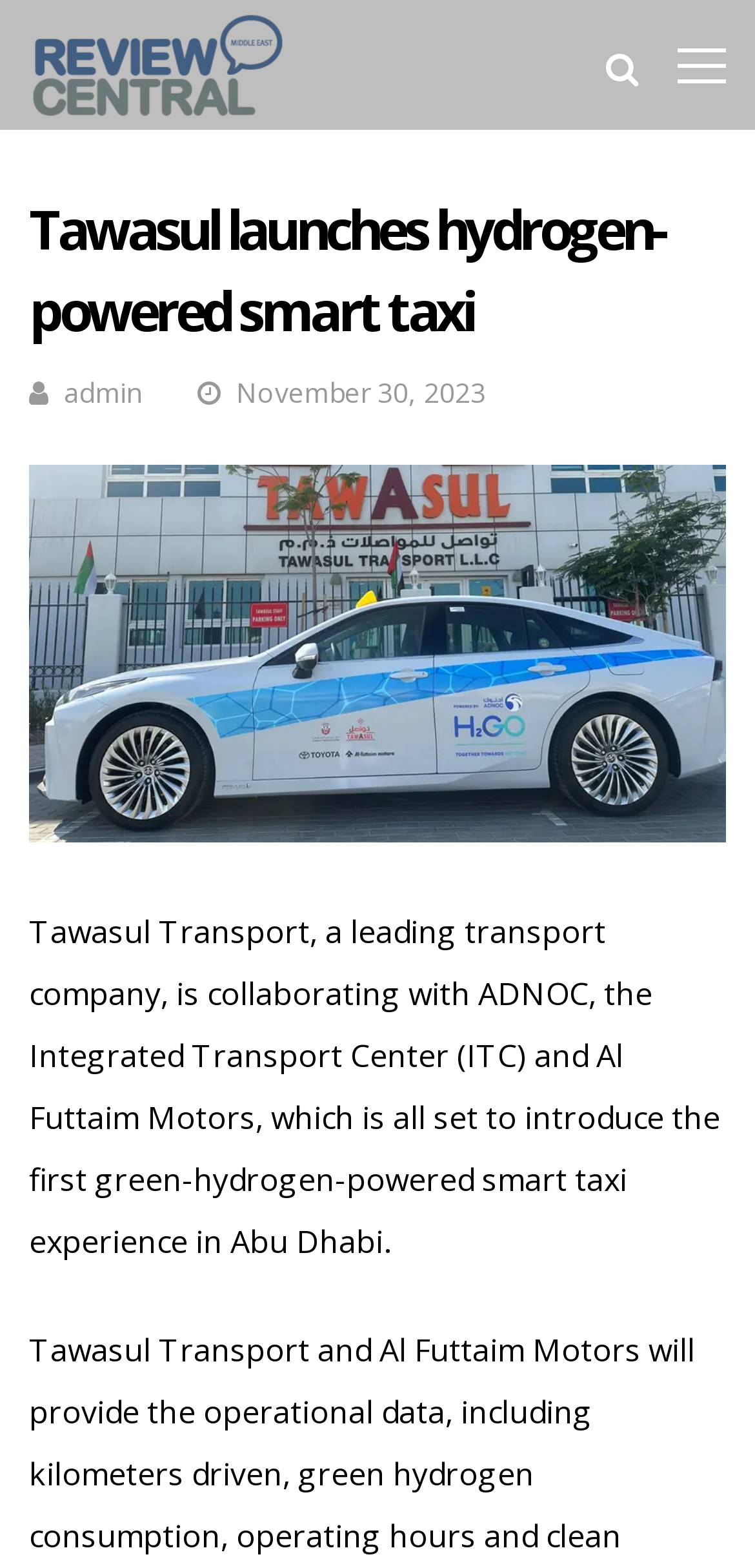Based on the element description title="Review Central Middle East", identify the bounding box of the UI element in the given webpage screenshot. The coordinates should be in the format (top-left x, top-left y, bottom-right x, bottom-right y) and must be between 0 and 1.

[0.038, 0.066, 0.379, 0.087]